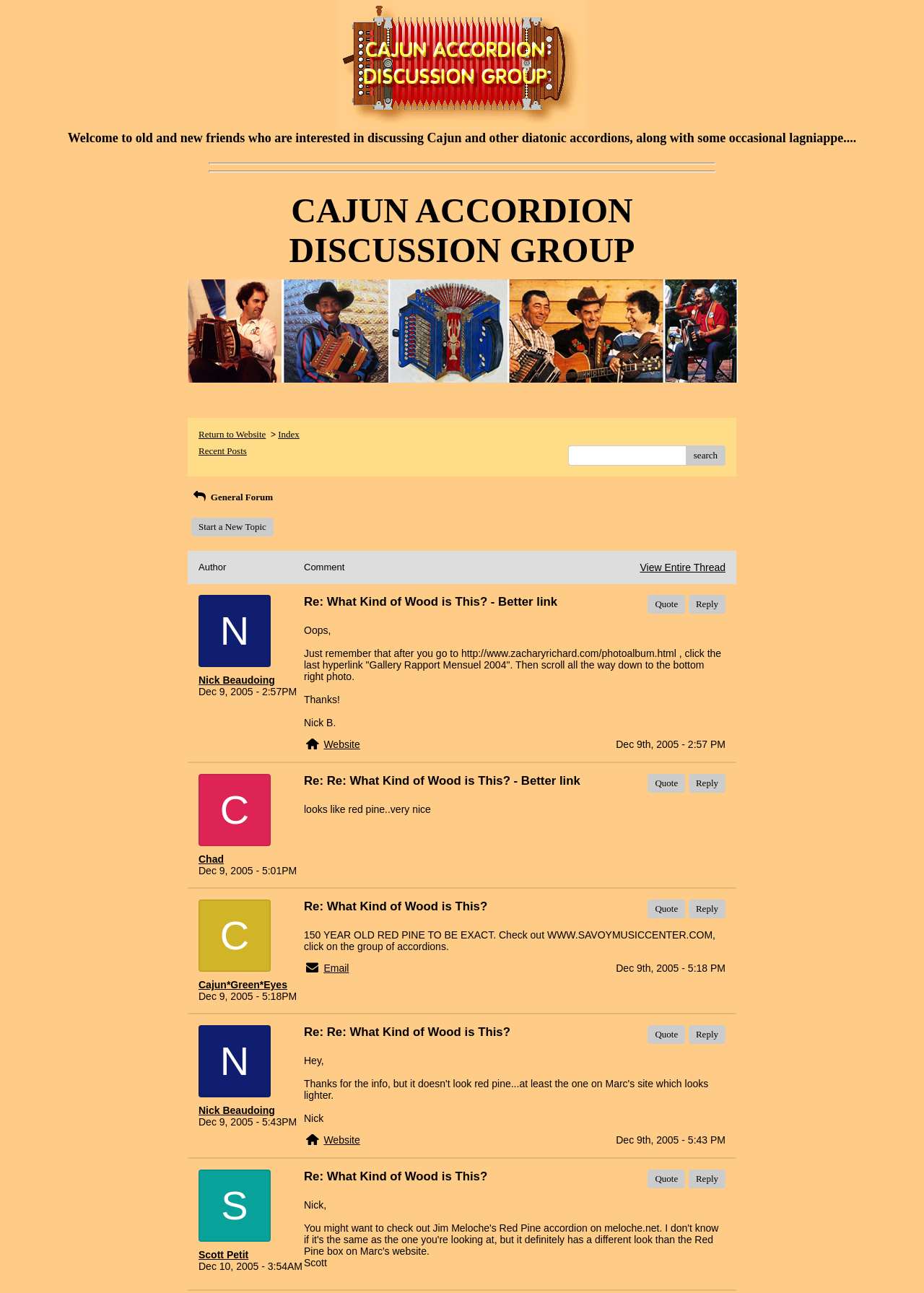Provide the bounding box coordinates of the area you need to click to execute the following instruction: "View Entire Thread".

[0.693, 0.434, 0.785, 0.443]